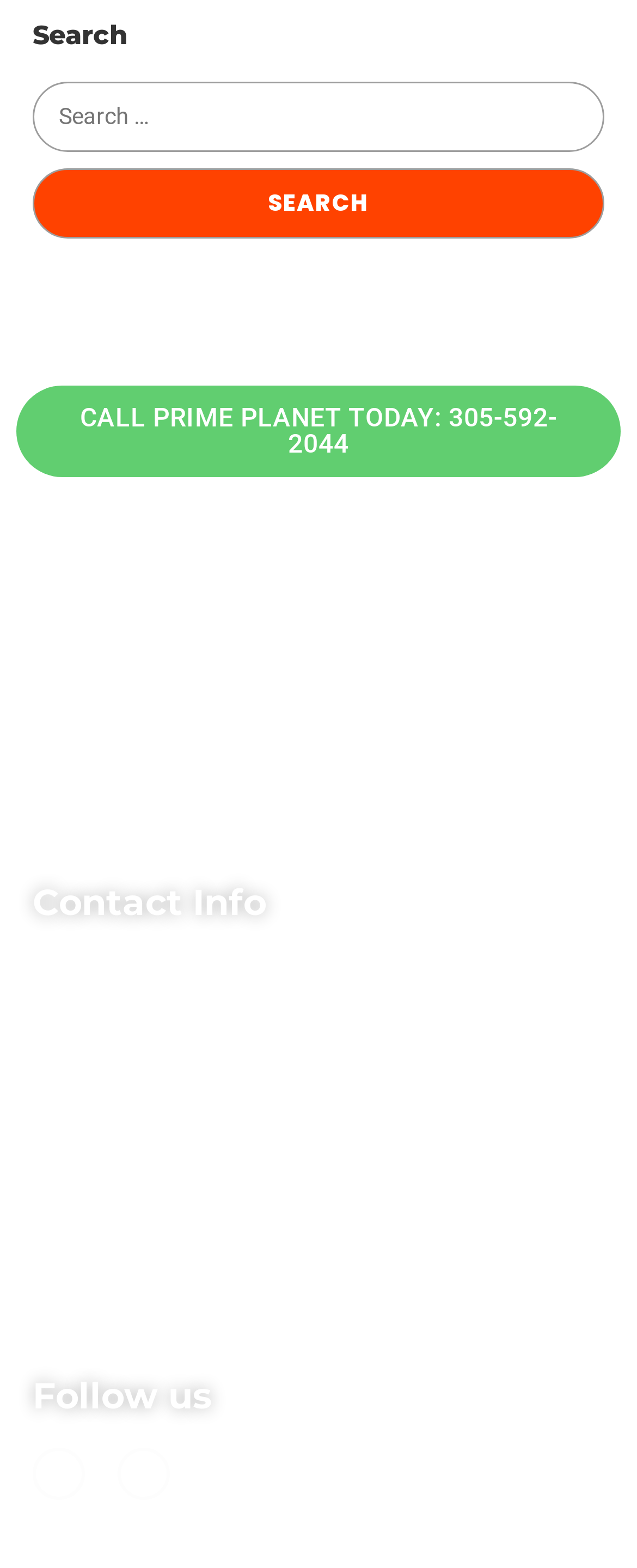Respond with a single word or short phrase to the following question: 
What is the email address to contact Prime Fresh Products?

info@primefreshproducts.com